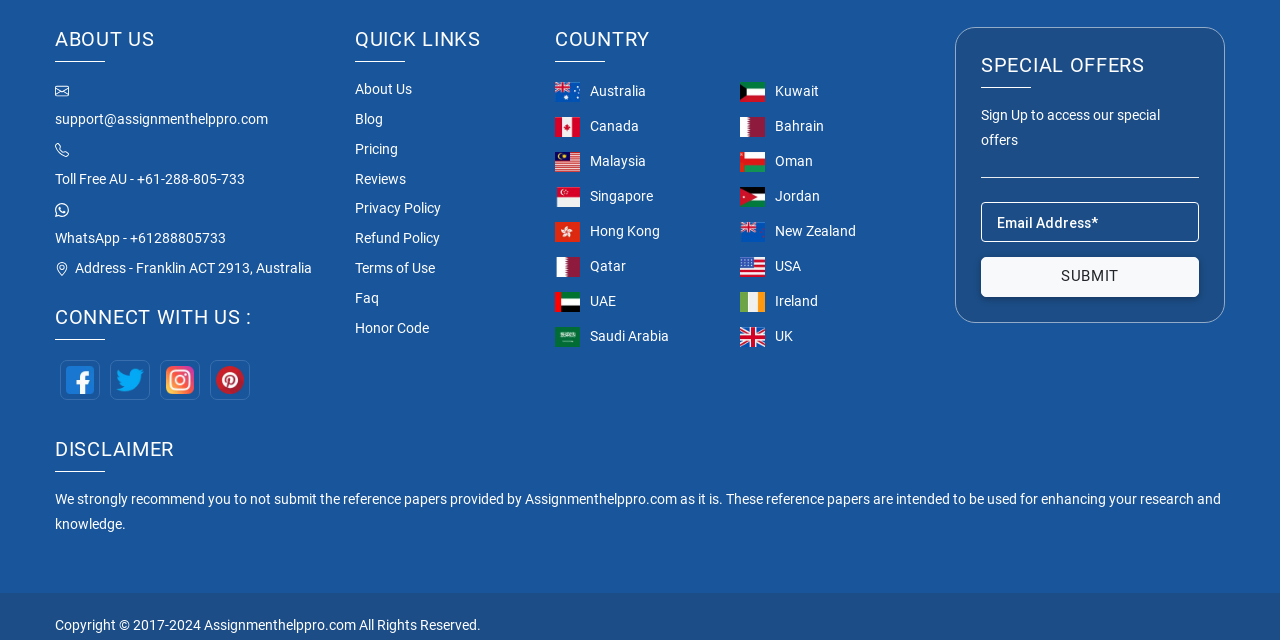Please identify the bounding box coordinates of where to click in order to follow the instruction: "Click the 'SUBMIT' button".

[0.766, 0.401, 0.937, 0.464]